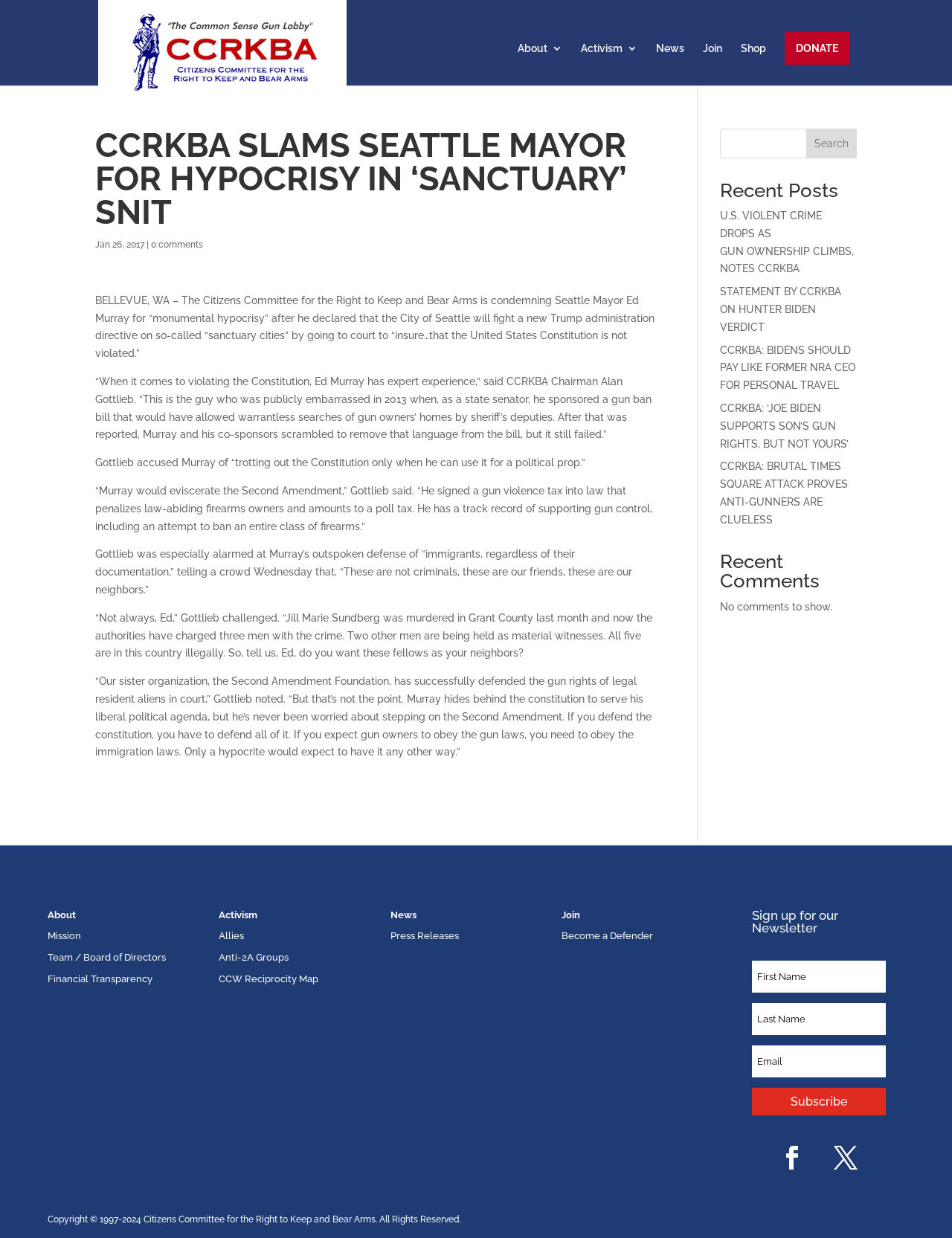Using the given description, provide the bounding box coordinates formatted as (top-left x, top-left y, bottom-right x, bottom-right y), with all values being floating point numbers between 0 and 1. Description: About

[0.544, 0.035, 0.591, 0.069]